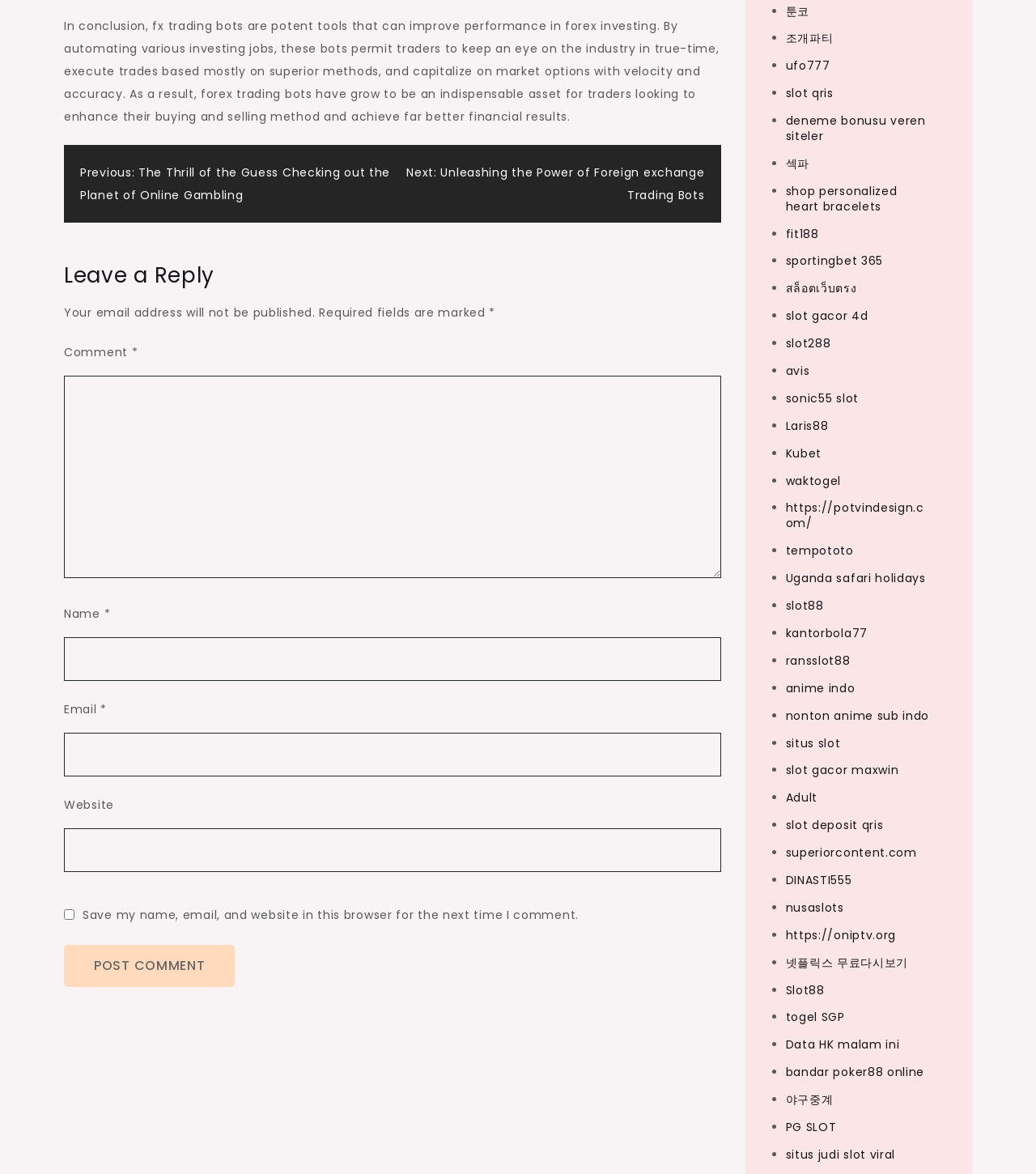Please look at the image and answer the question with a detailed explanation: What is the navigation section for?

The navigation section has links labeled 'Previous' and 'Next', suggesting that it is used to navigate between different posts or articles on the website.